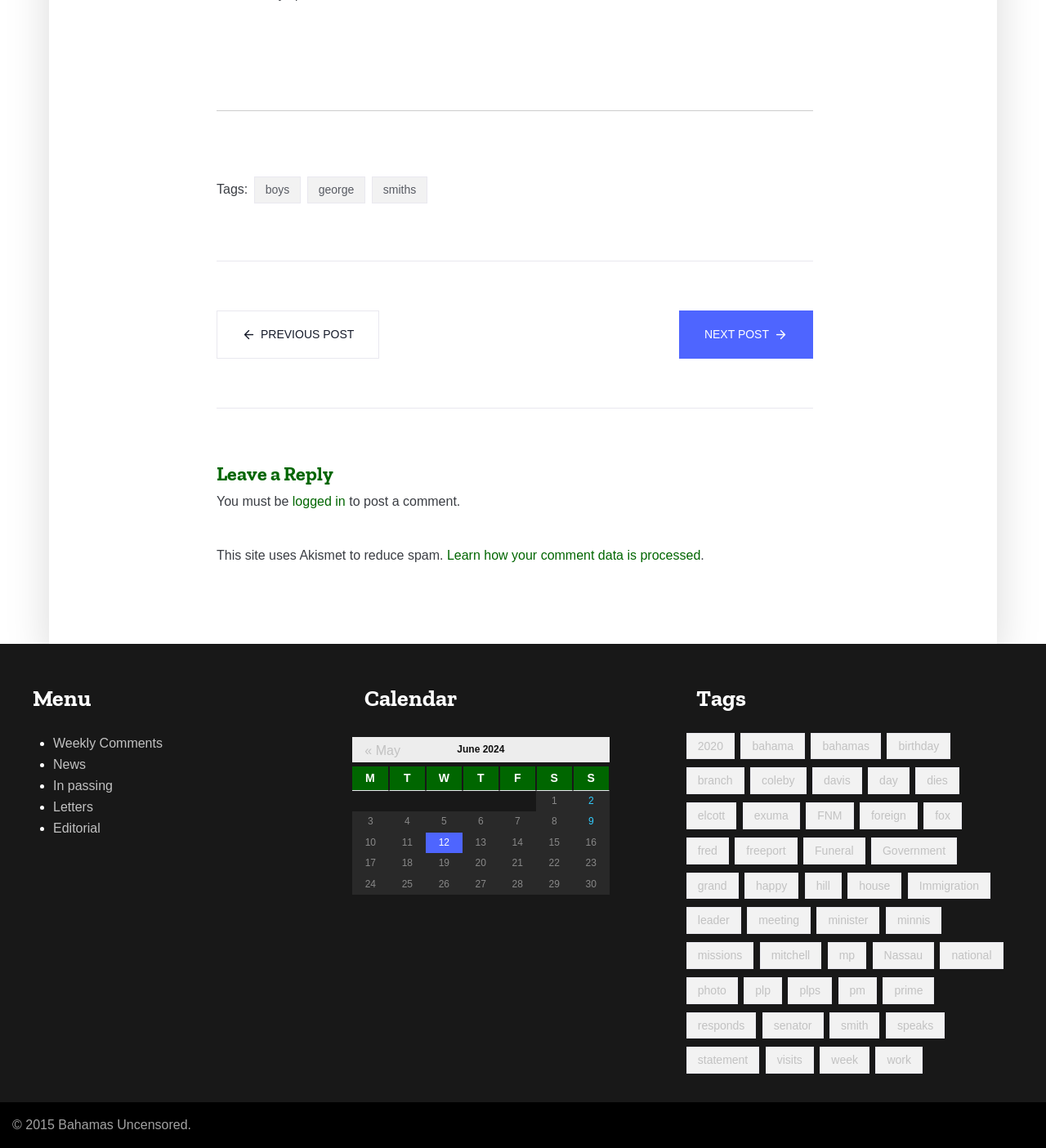Determine the bounding box coordinates of the clickable region to execute the instruction: "Click on the 'boys' tag". The coordinates should be four float numbers between 0 and 1, denoted as [left, top, right, bottom].

[0.243, 0.154, 0.288, 0.177]